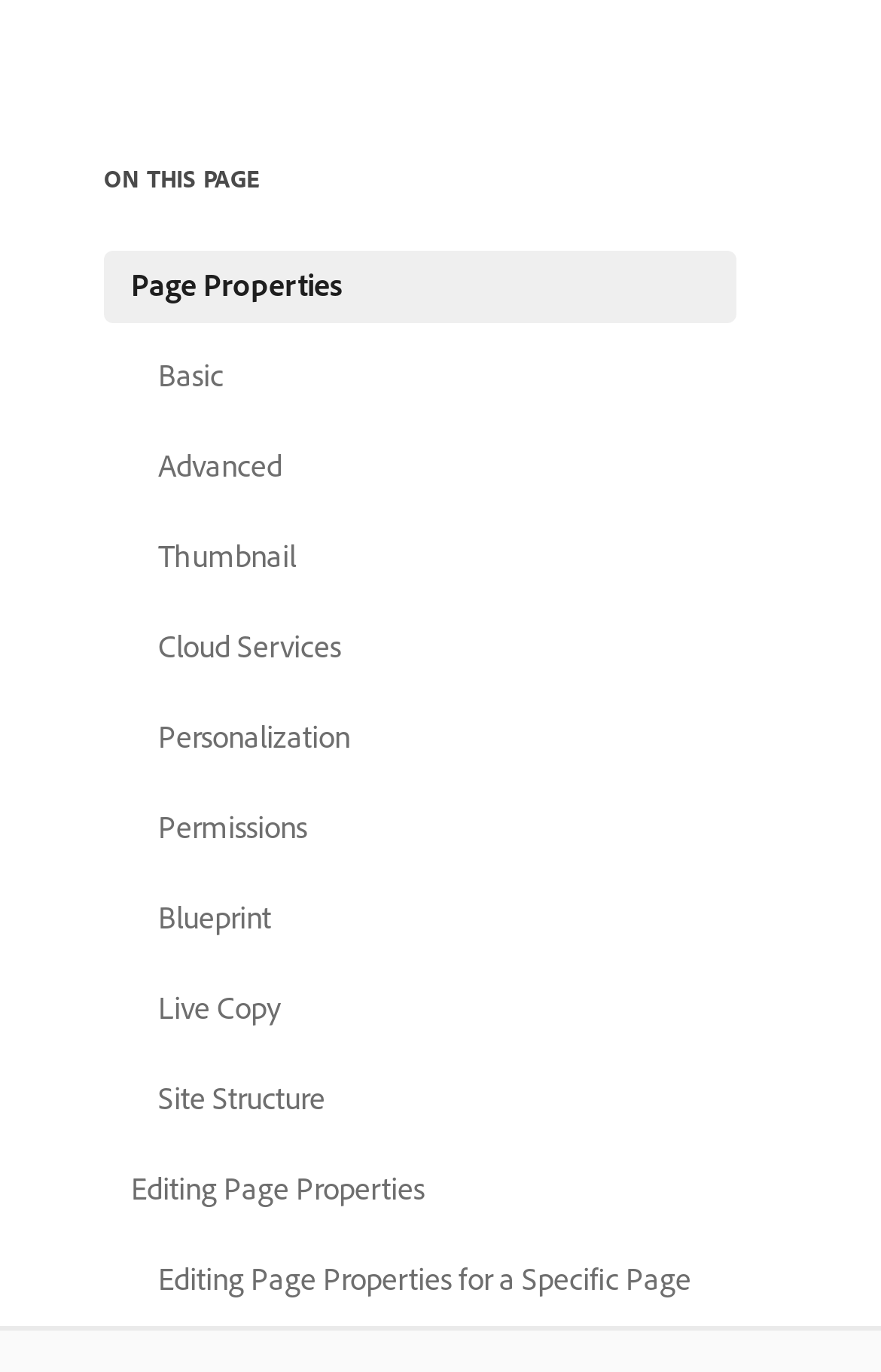Please determine the bounding box coordinates of the area that needs to be clicked to complete this task: 'edit basic page settings'. The coordinates must be four float numbers between 0 and 1, formatted as [left, top, right, bottom].

[0.118, 0.249, 0.836, 0.301]